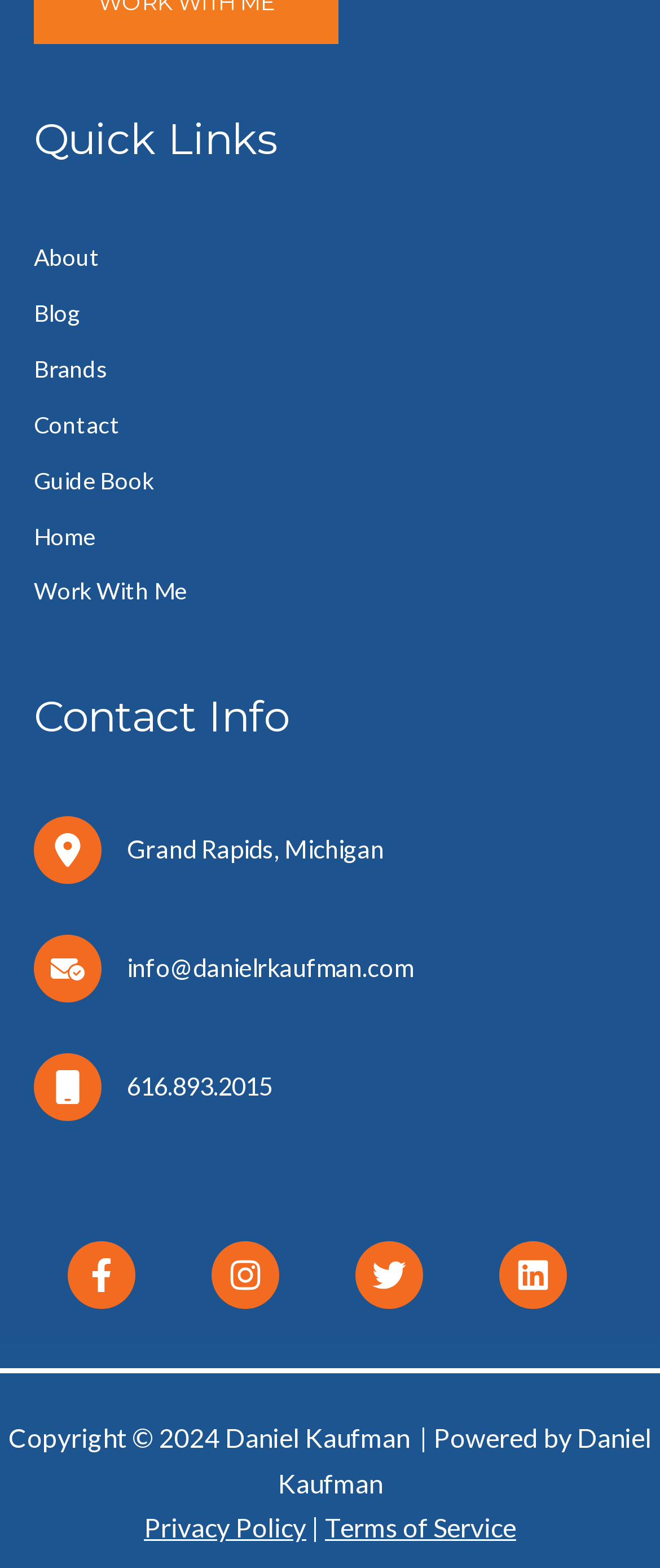Determine the bounding box coordinates in the format (top-left x, top-left y, bottom-right x, bottom-right y). Ensure all values are floating point numbers between 0 and 1. Identify the bounding box of the UI element described by: Work With Me

[0.051, 0.368, 0.282, 0.386]